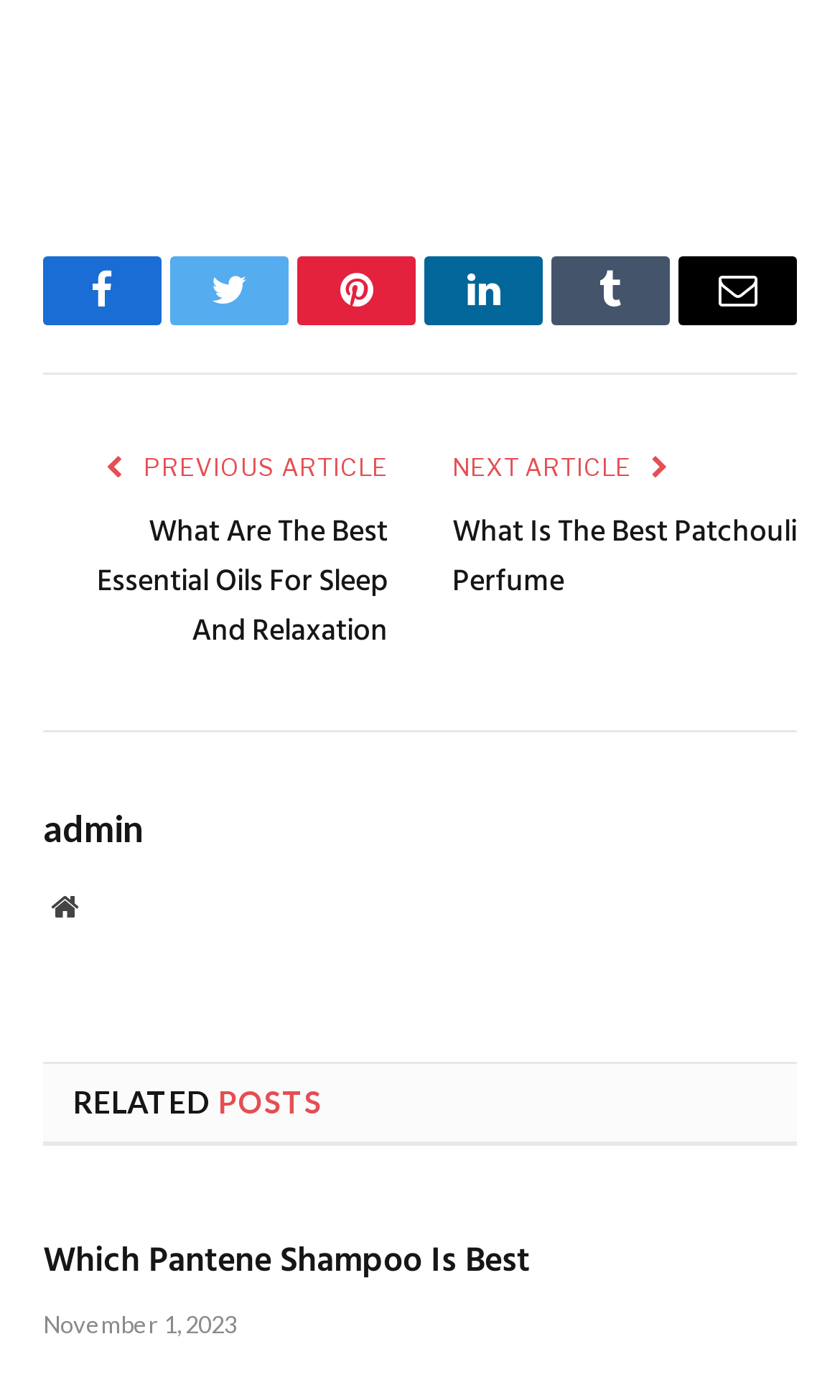Identify the bounding box coordinates of the specific part of the webpage to click to complete this instruction: "Visit the admin page".

[0.051, 0.577, 0.172, 0.609]